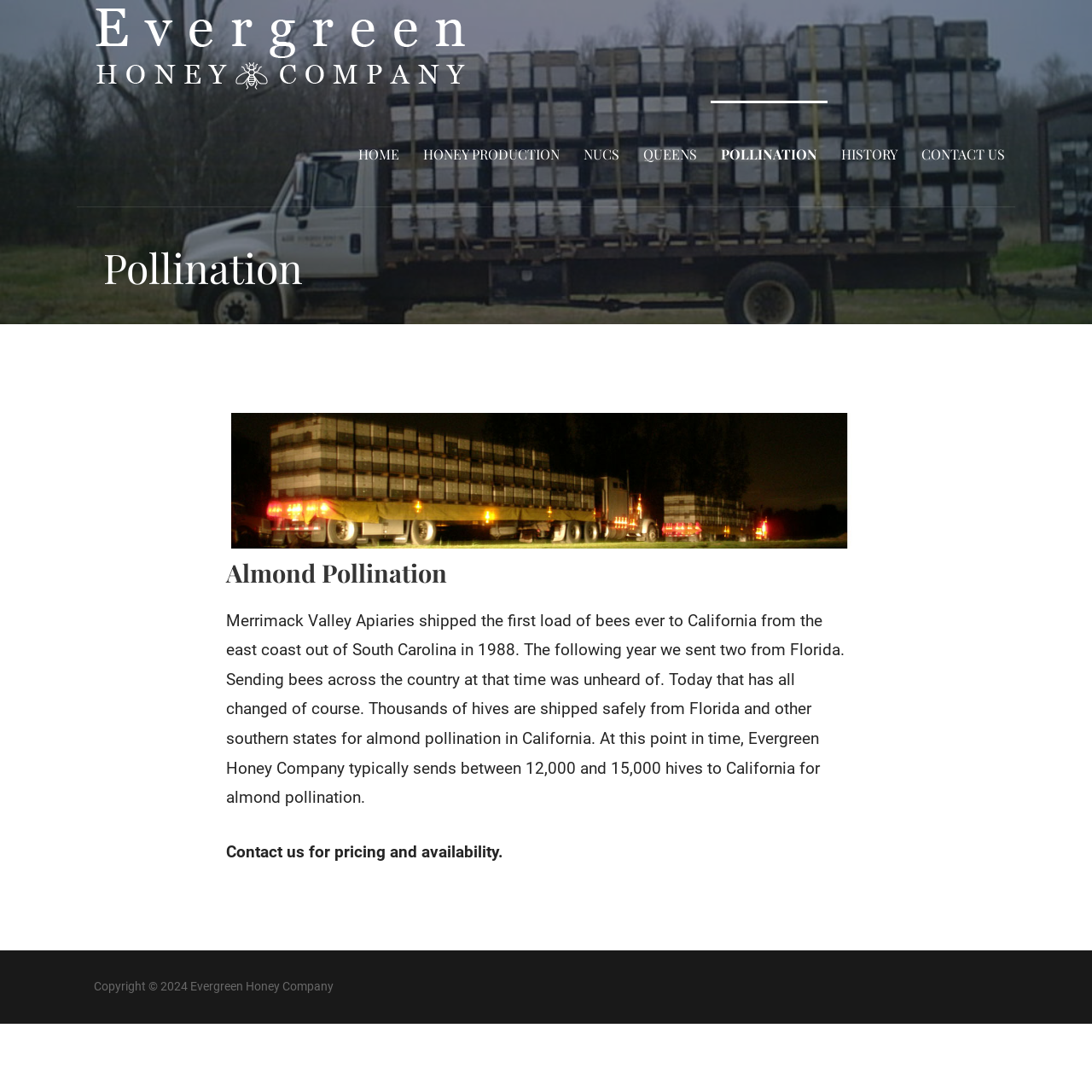Carefully observe the image and respond to the question with a detailed answer:
What is the company's name?

The company's name is mentioned in the top-left corner of the webpage as 'Evergreen Honey Company', which is also the text of the image and the link next to it.